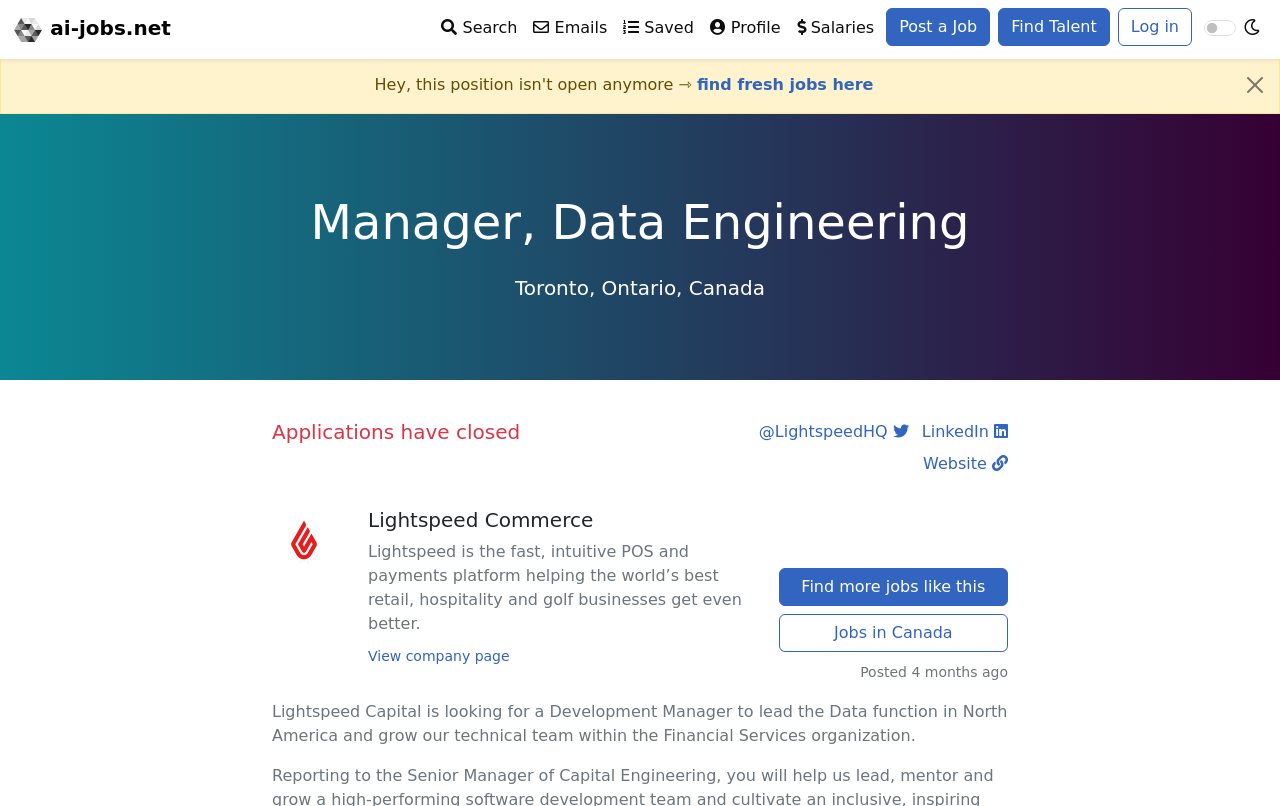Please mark the bounding box coordinates of the area that should be clicked to carry out the instruction: "Log in".

[0.873, 0.01, 0.931, 0.057]